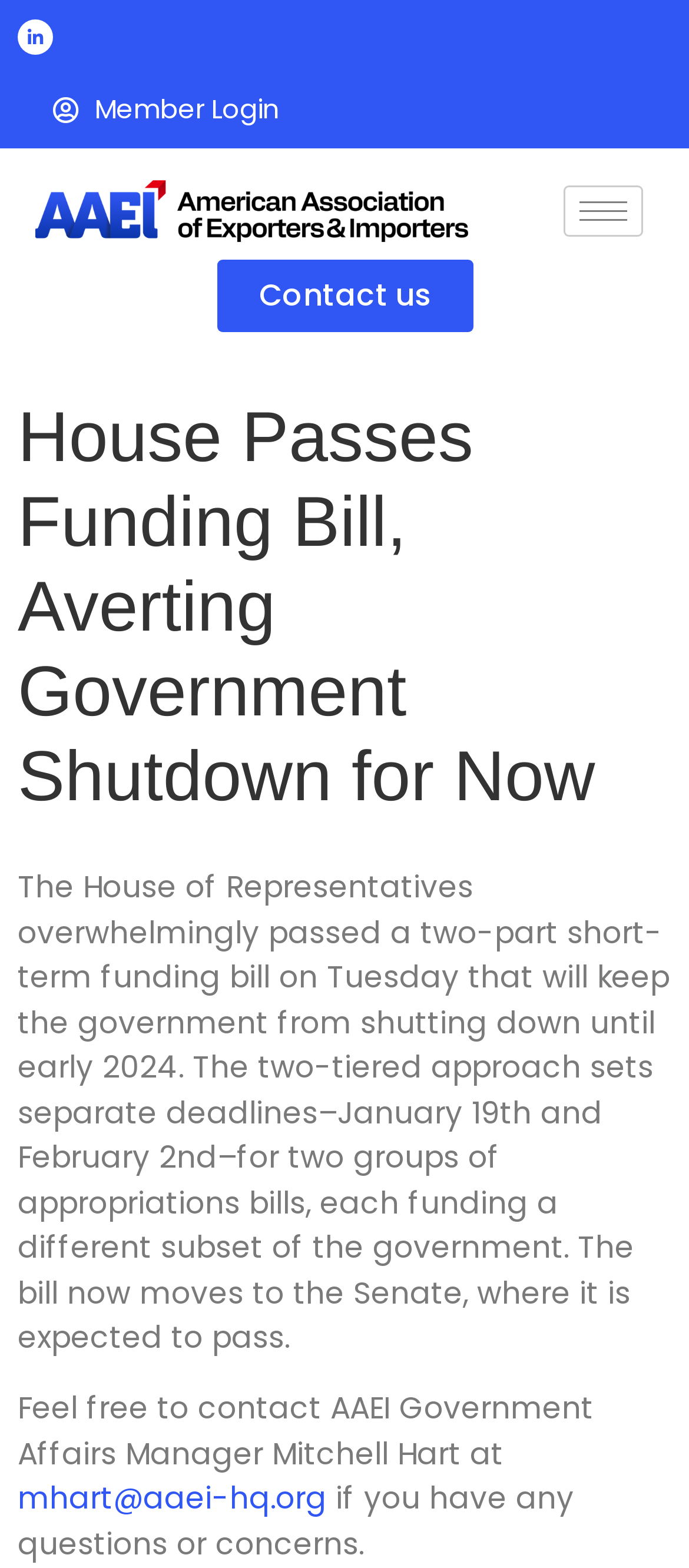From the element description parent_node: Home aria-label="hamburger-icon", predict the bounding box coordinates of the UI element. The coordinates must be specified in the format (top-left x, top-left y, bottom-right x, bottom-right y) and should be within the 0 to 1 range.

[0.818, 0.118, 0.933, 0.151]